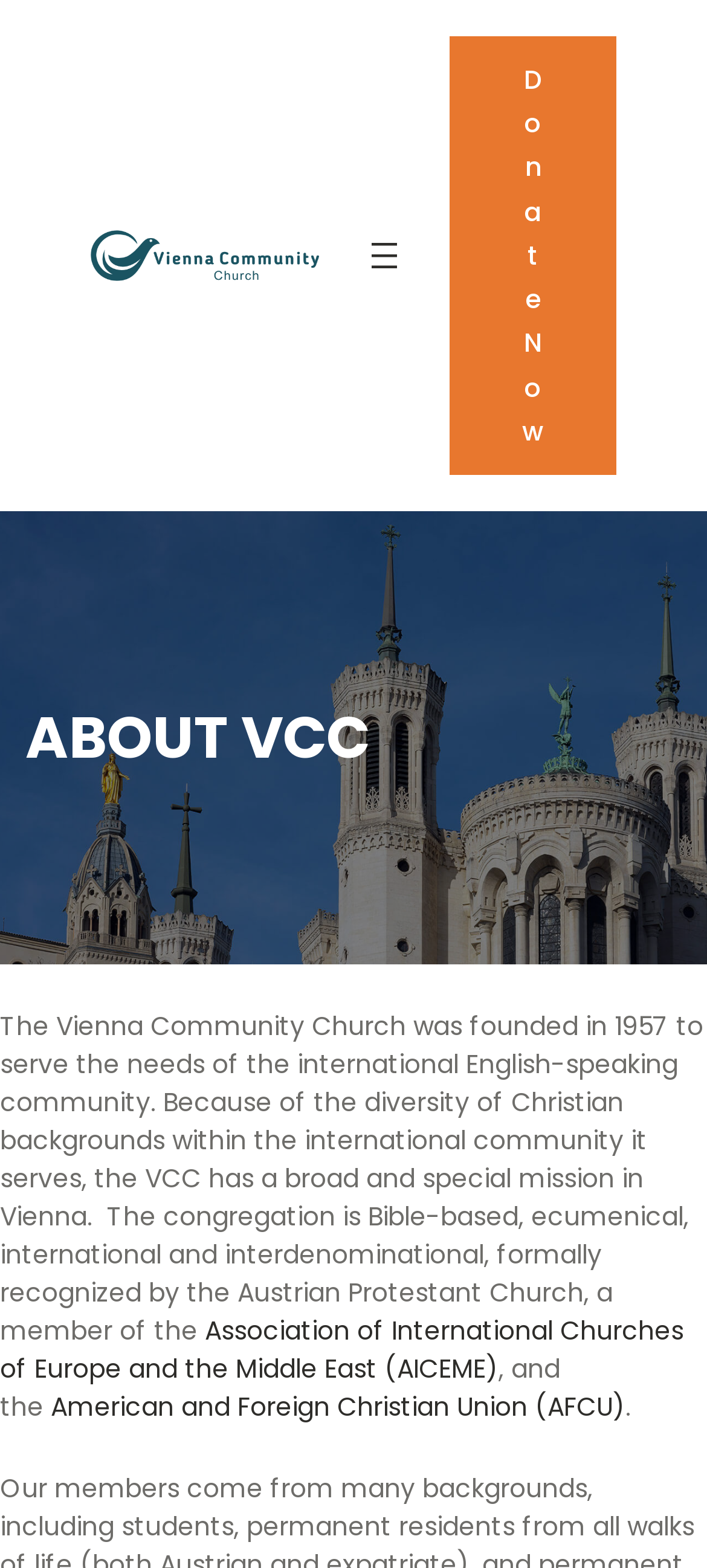Answer the following in one word or a short phrase: 
What is the name of the church?

Vienna Community Church